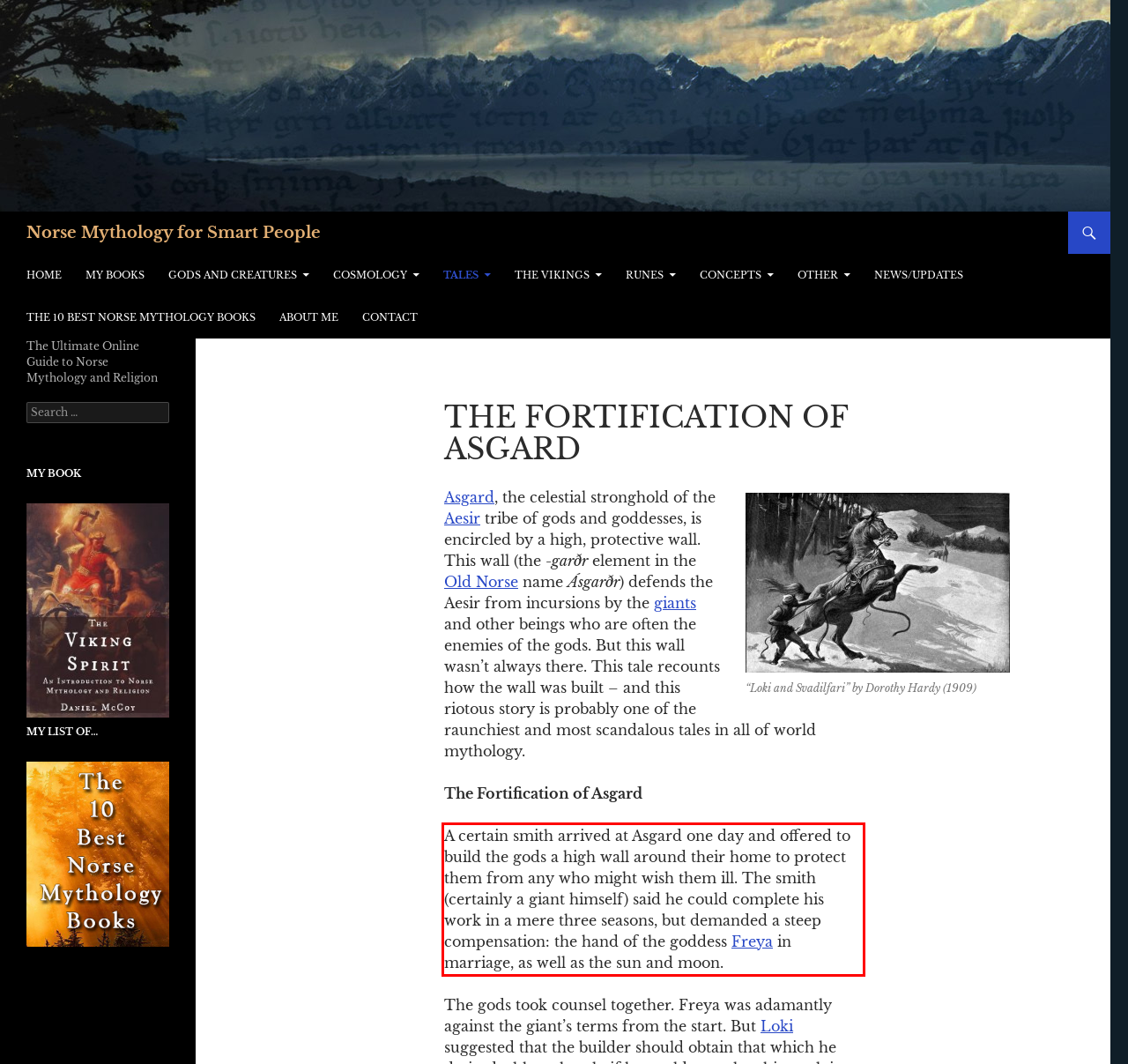You are given a screenshot with a red rectangle. Identify and extract the text within this red bounding box using OCR.

A certain smith arrived at Asgard one day and offered to build the gods a high wall around their home to protect them from any who might wish them ill. The smith (certainly a giant himself) said he could complete his work in a mere three seasons, but demanded a steep compensation: the hand of the goddess Freya in marriage, as well as the sun and moon.